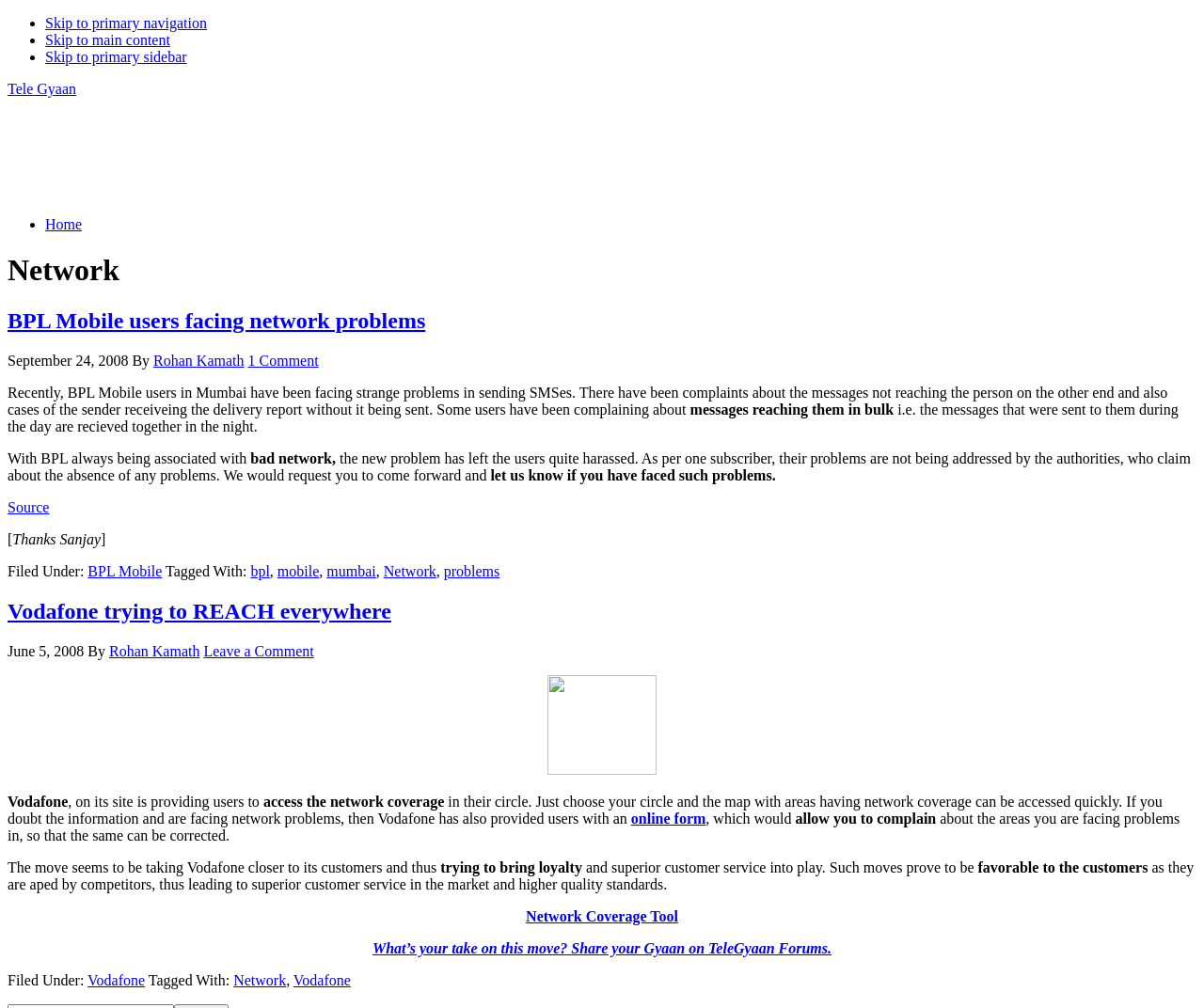Give an in-depth explanation of the webpage layout and content.

The webpage is titled "Network" and has a navigation menu at the top with links to "Home" and other primary navigation options. Below the navigation menu, there is a main content section that contains two articles. 

The first article, "BPL Mobile users facing network problems", is about issues with sending SMSes and receiving delivery reports. The article discusses the problems faced by BPL Mobile users in Mumbai and how the authorities are not addressing the issue. The article also requests users to share their experiences.

The second article, "Vodafone trying to REACH everywhere", discusses Vodafone's initiative to provide users with access to network coverage in their area. The article explains how users can access the network coverage map and report any issues they are facing. The article also praises Vodafone's move towards providing better customer service.

Both articles have a heading, a timestamp, and links to the source and author. They also have a section for comments and tags related to the article. 

At the bottom of the page, there is a footer section with links to filed categories and tags. There is also an advertisement iframe at the top of the page.